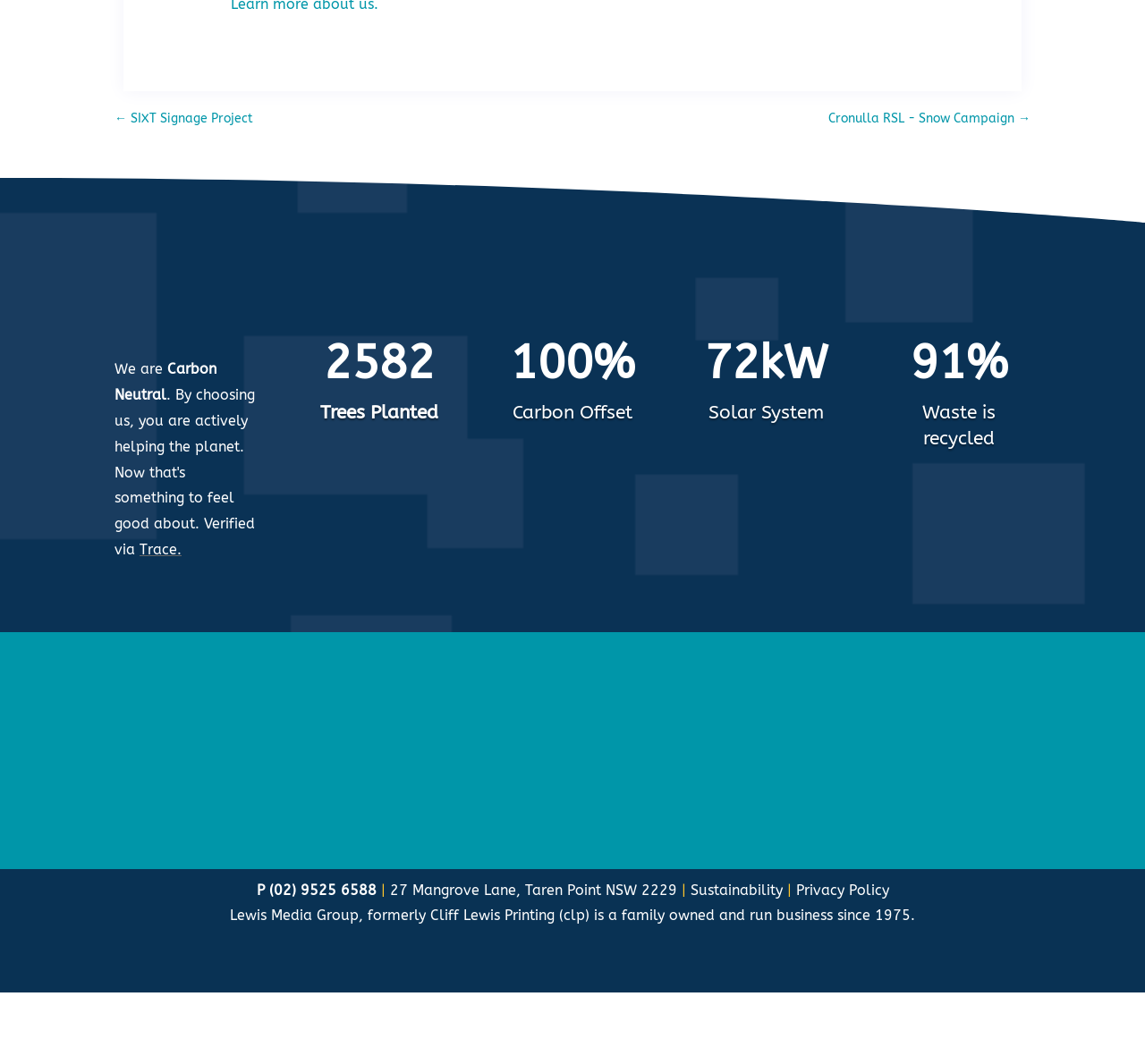How many kilowatts is the solar system?
Please provide a comprehensive answer to the question based on the webpage screenshot.

The solar system's capacity is 72kW as indicated by the heading '72kW' next to the text 'Solar System'.